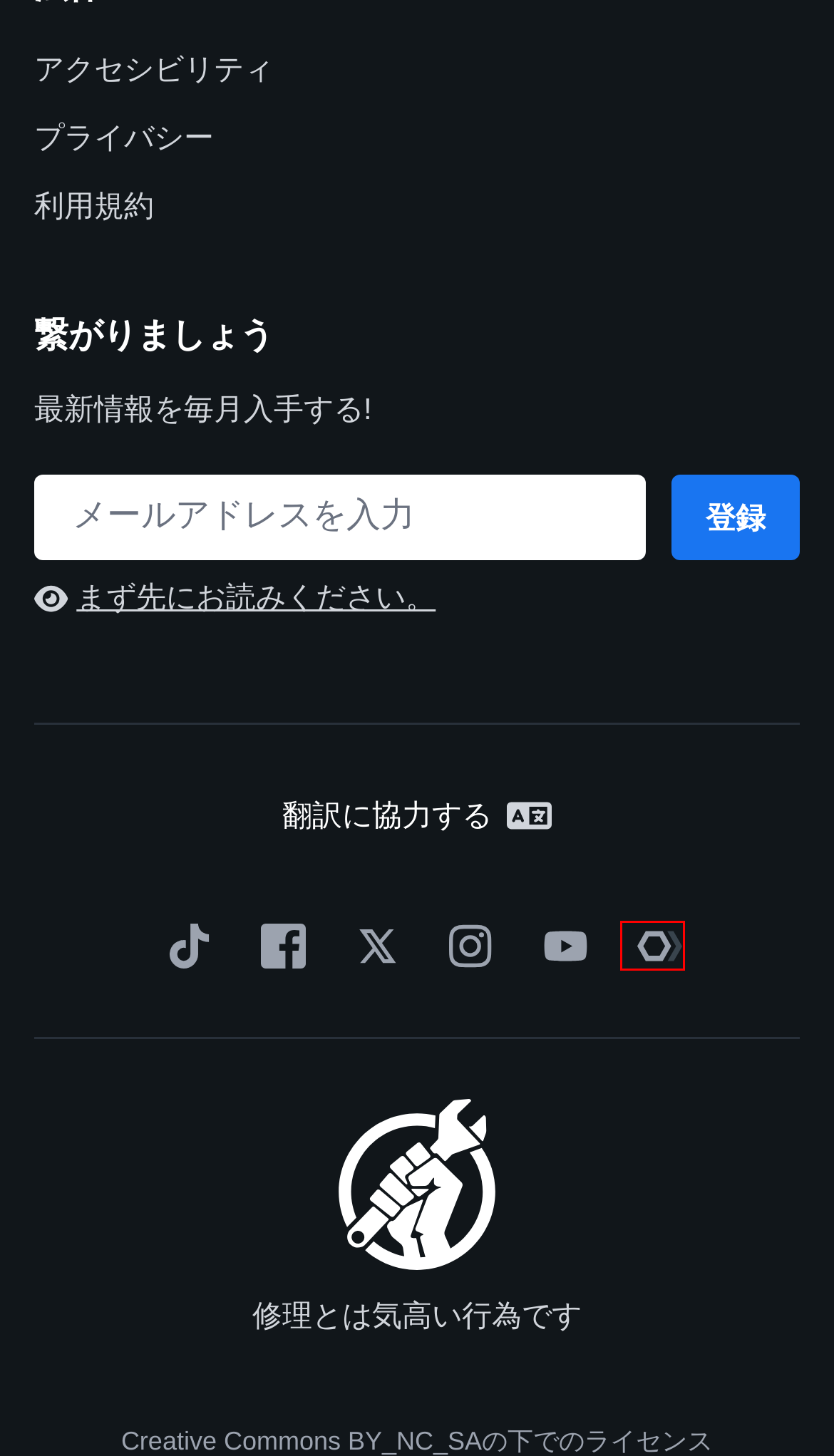Analyze the screenshot of a webpage that features a red rectangle bounding box. Pick the webpage description that best matches the new webpage you would see after clicking on the element within the red bounding box. Here are the candidates:
A. 翻訳 - iFixit
B. Samsung Galaxy Aシリーズのリペアフォーラム - iFixit
C. The Repair Association
D. Samsung Galaxy A3 (2016) Repair - iFixit
E. スマートフォンのリペアフォーラム - iFixit
F. Translate - iFixit
G. Samsungのリペアフォーラム - iFixit
H. Androidスマートフォンのリペアフォーラム - iFixit

C